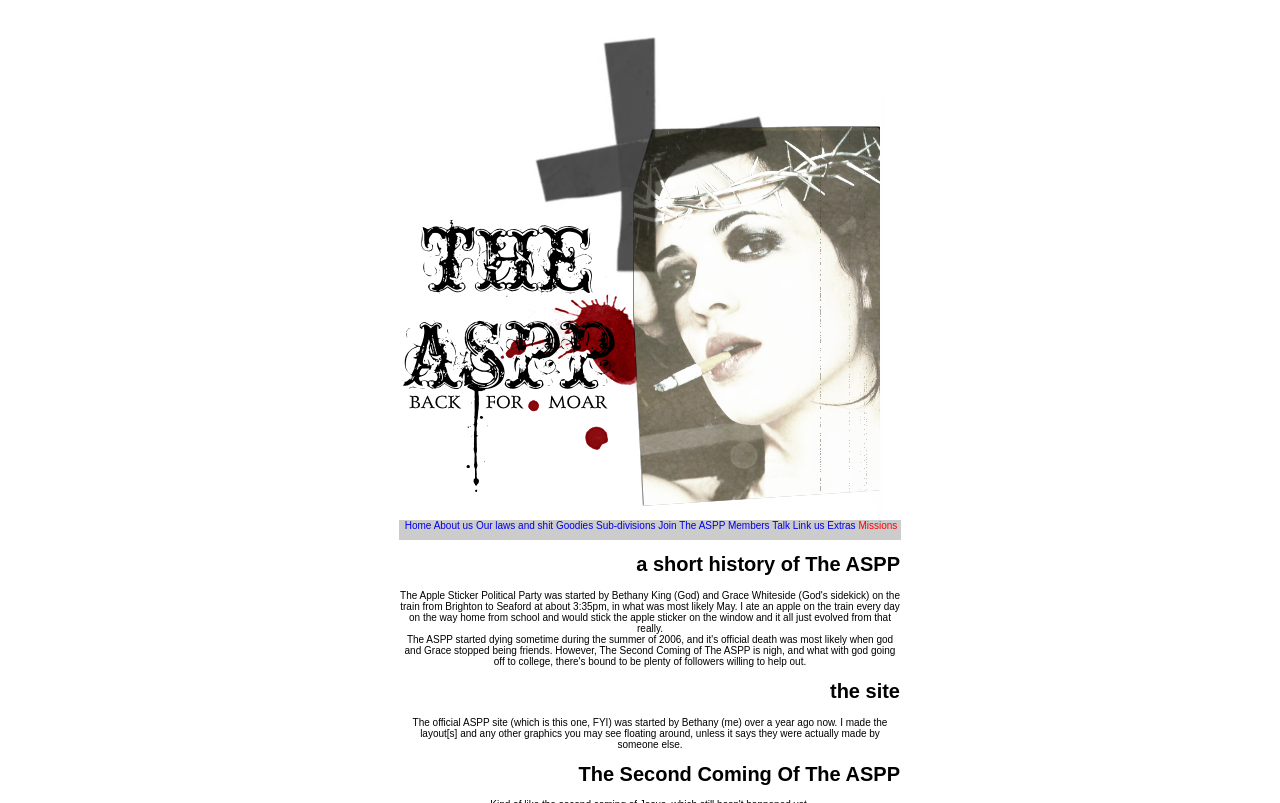Write an elaborate caption that captures the essence of the webpage.

The webpage is about The ASPP, with a prominent image taking up a significant portion of the top half of the page. Below the image, there is a horizontal navigation menu consisting of 11 links, including "Home", "About us", "Our laws and shit", and others, which are evenly spaced and aligned horizontally.

The main content of the page is divided into three sections, each with a heading. The first section, "a short history of The ASPP", is located below the navigation menu. The second section, "the site", is positioned below the first section, and contains a block of text that describes the official ASPP site, including its creation and design. The text is written in a casual tone and mentions the author, Bethany.

The third section, "The Second Coming Of The ASPP", is located at the bottom of the page. The overall layout of the page is simple and easy to navigate, with clear headings and concise text.